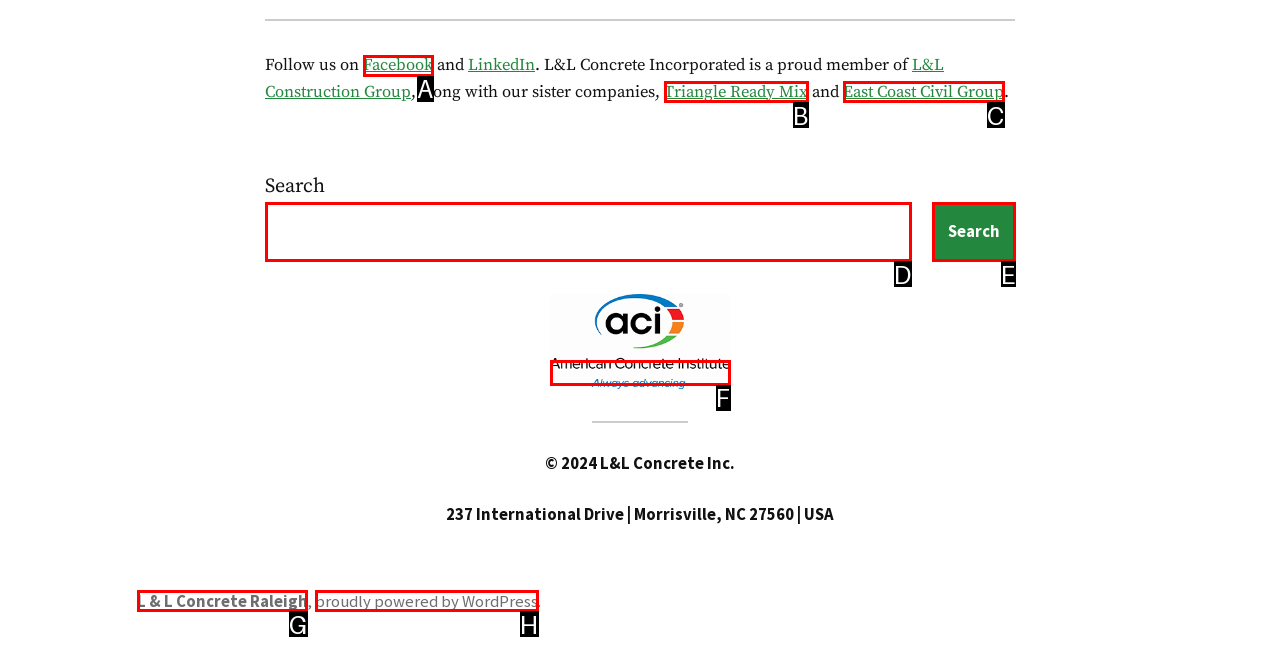Identify the letter of the UI element that fits the description: East Coast Civil Group
Respond with the letter of the option directly.

C